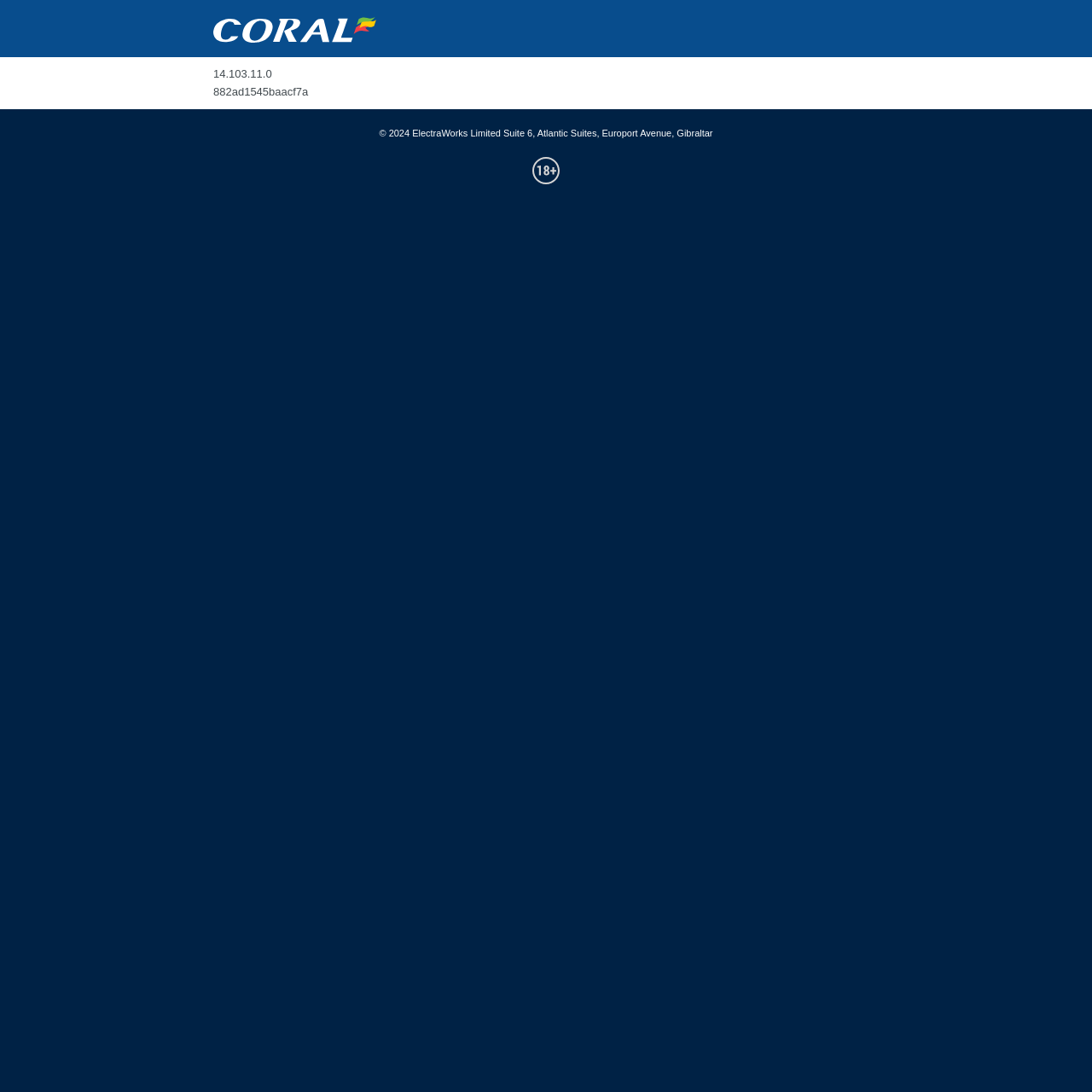Provide your answer in a single word or phrase: 
How many text elements are in the footer?

2